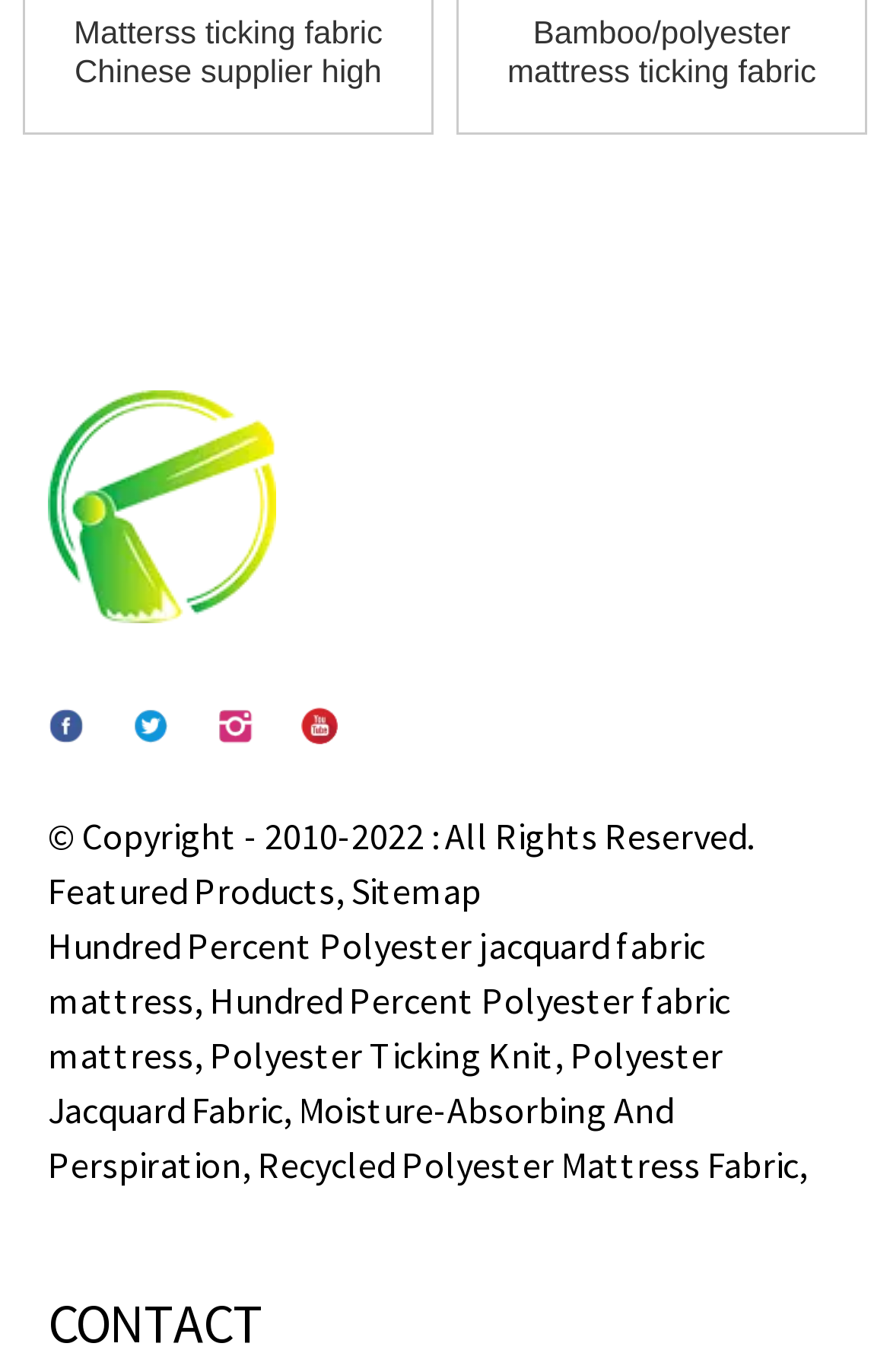Provide the bounding box coordinates of the UI element this sentence describes: "alt="ins"".

[0.231, 0.504, 0.298, 0.55]